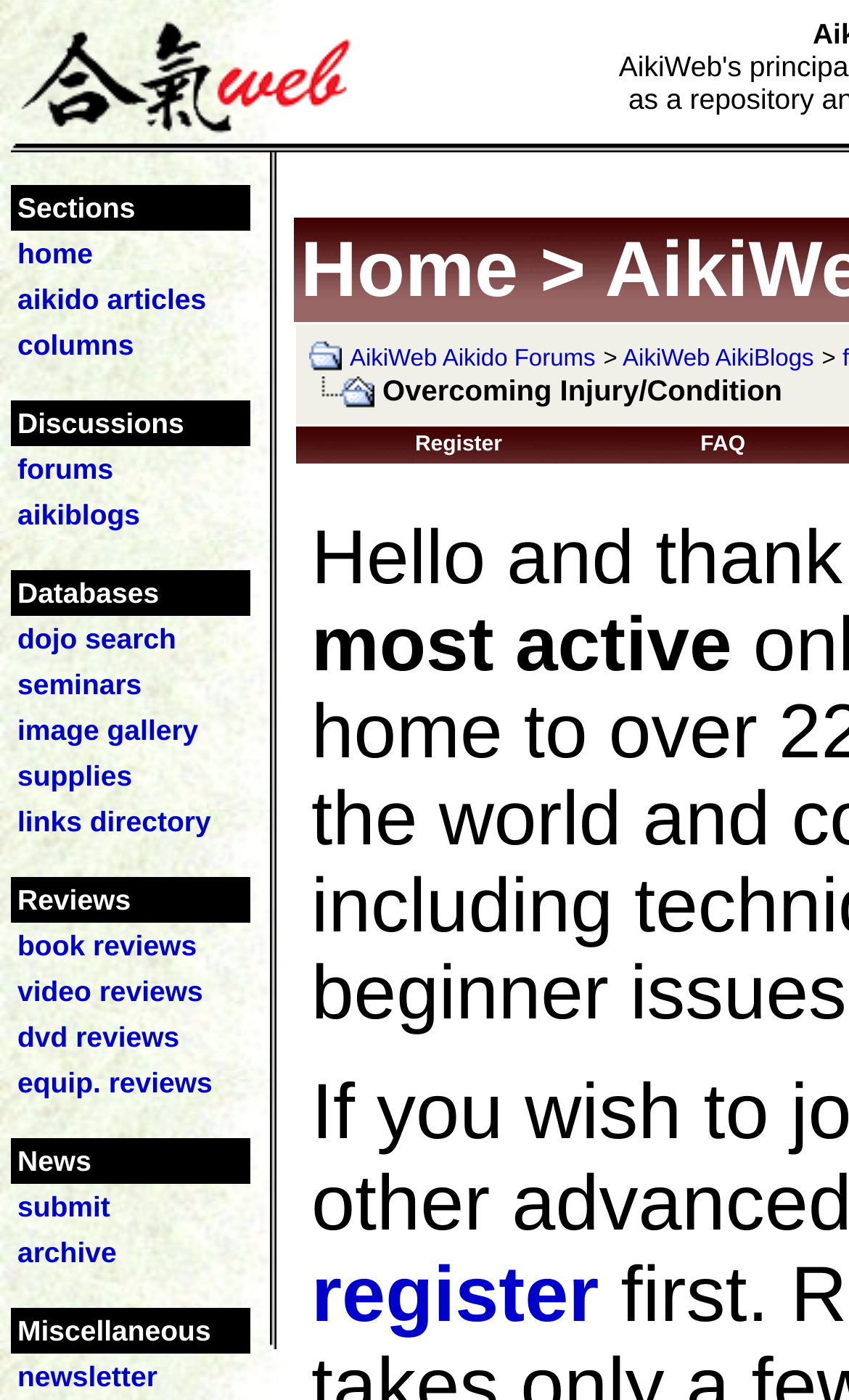Pinpoint the bounding box coordinates of the clickable element to carry out the following instruction: "Subscribe to the newsletter."

[0.021, 0.972, 0.185, 0.995]